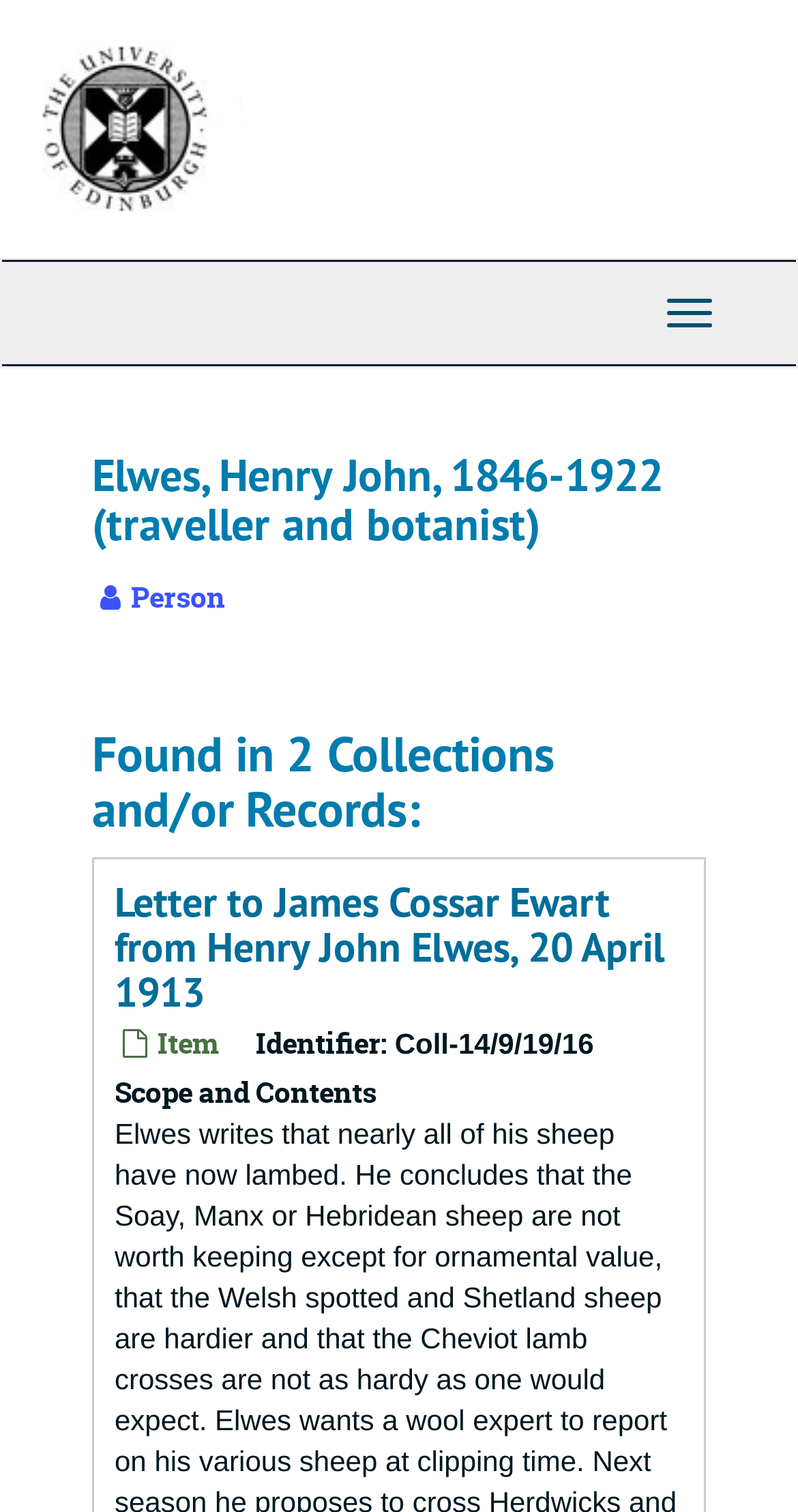Explain the features and main sections of the webpage comprehensively.

The webpage is about Henry John Elwes, a traveller and botanist, and is part of the University of Edinburgh Archive and Manuscript Collections. At the top left of the page, there is a link to the University of Edinburgh, accompanied by an image of the university's logo. 

Below the university's logo, there is a top-level navigation bar that spans the entire width of the page. On the right side of the navigation bar, there is a toggle navigation button. 

The main content of the page starts with a heading that displays Elwes' name and profession. Below the heading, there is a label that reads "Person". 

To the right of the "Person" label, there is a section titled "Page Actions". Below this section, there is a heading that indicates that Elwes' records are found in 2 collections. 

The page then lists one of Elwes' records, which is a letter to James Cossar Ewart dated 20 April 1913. The letter's title is a clickable link. Below the letter's title, there is a label that reads "Item". 

Further down, there is a section that displays the identifier "Coll-14/9/19/16" and a label that reads "Scope and Contents".